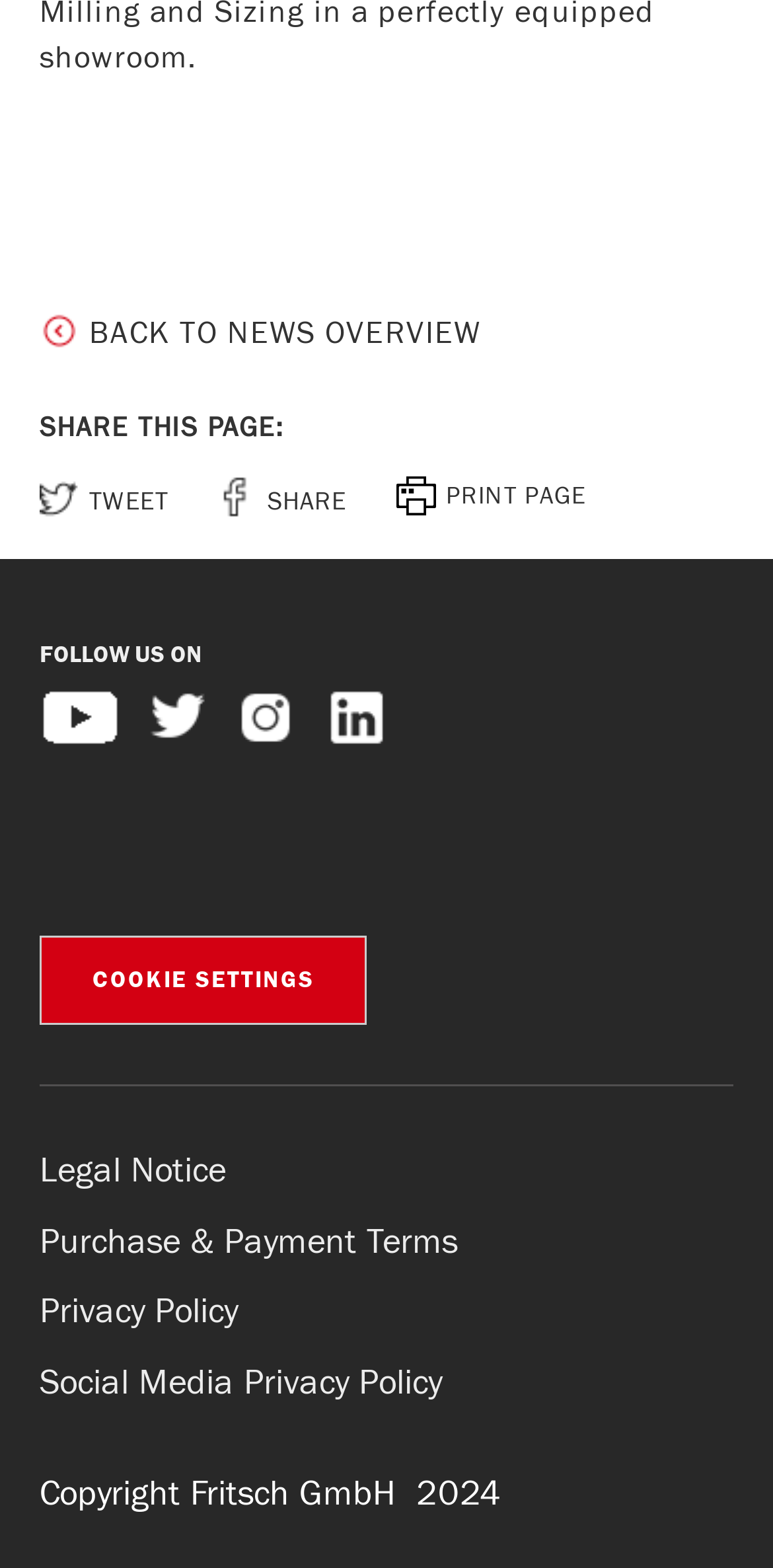Please determine the bounding box coordinates for the UI element described as: "Back to news overview".

[0.051, 0.201, 0.622, 0.224]